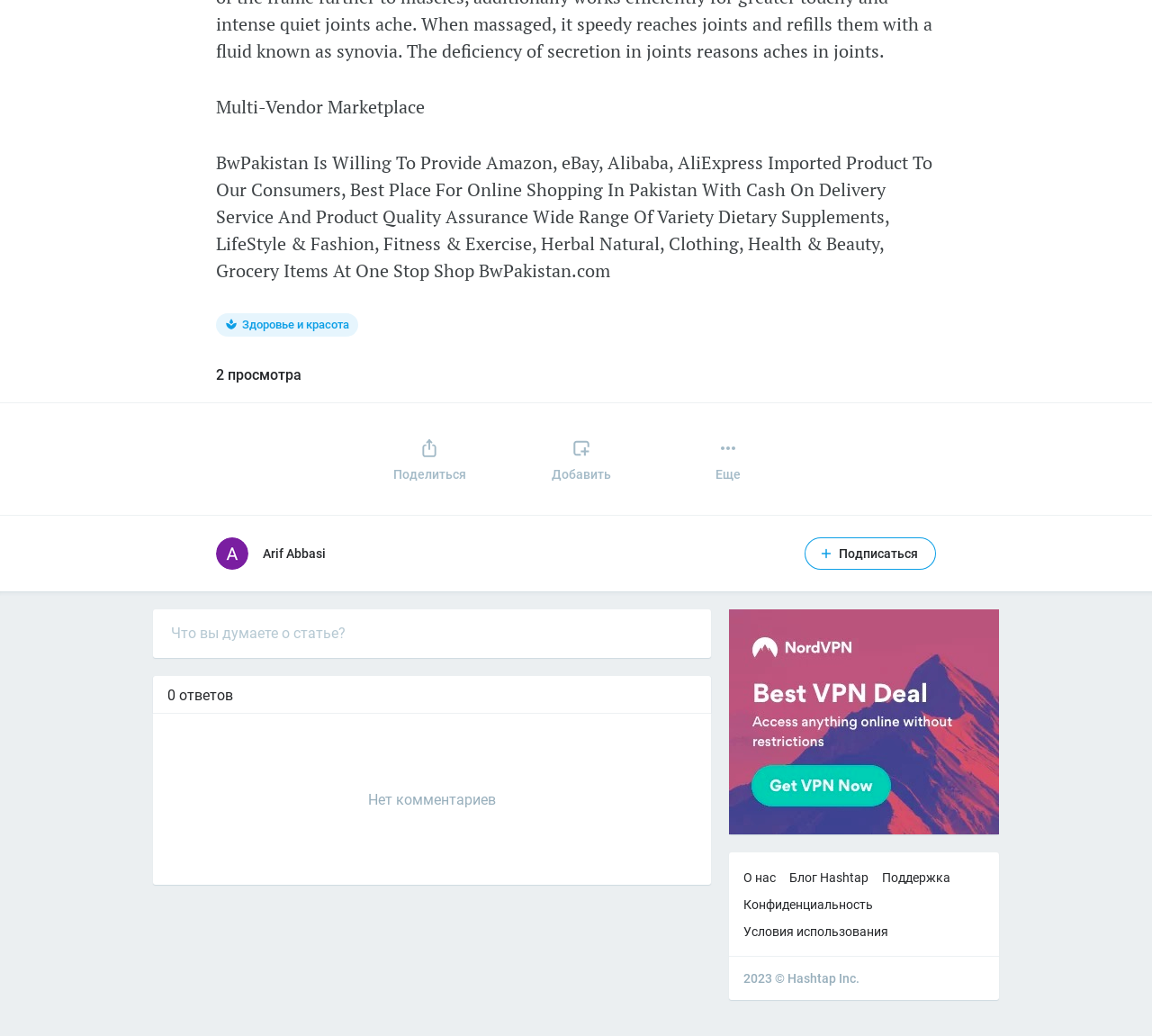What is the name of the marketplace?
Answer the question using a single word or phrase, according to the image.

BwPakistan